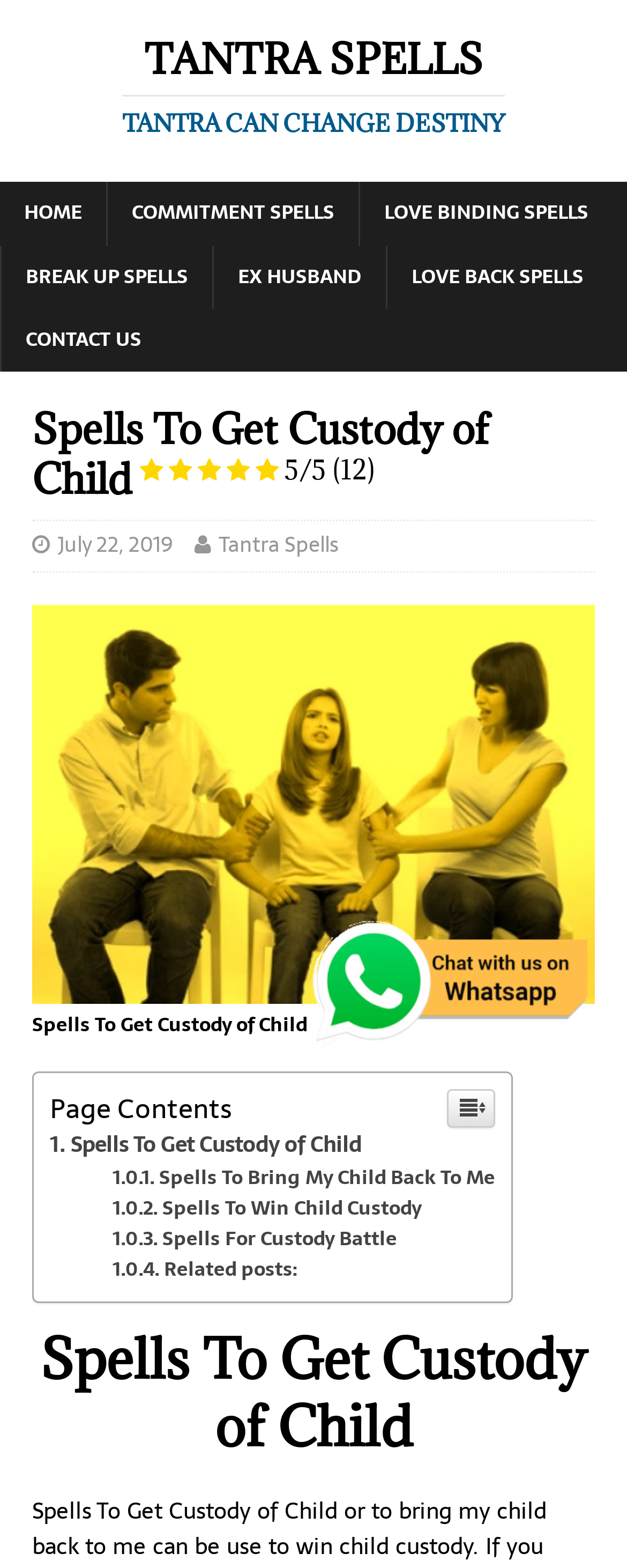Identify the bounding box for the UI element described as: "Spells For Custody Battle". The coordinates should be four float numbers between 0 and 1, i.e., [left, top, right, bottom].

[0.179, 0.78, 0.633, 0.8]